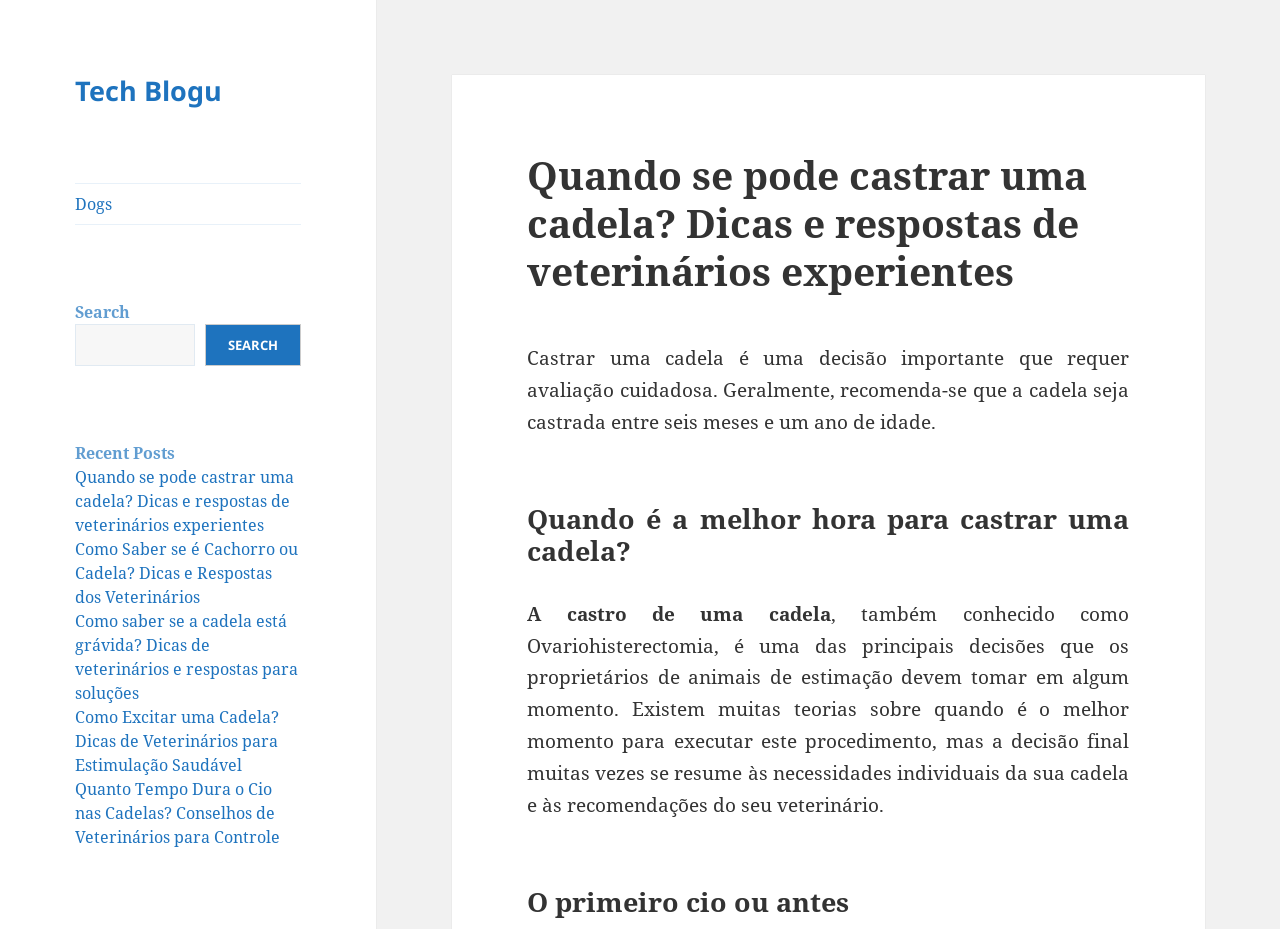Is there a search function on the webpage?
Refer to the image and offer an in-depth and detailed answer to the question.

A search bar is located below the heading element, which allows users to search for specific topics or keywords. The search bar is accompanied by a 'Search' button.